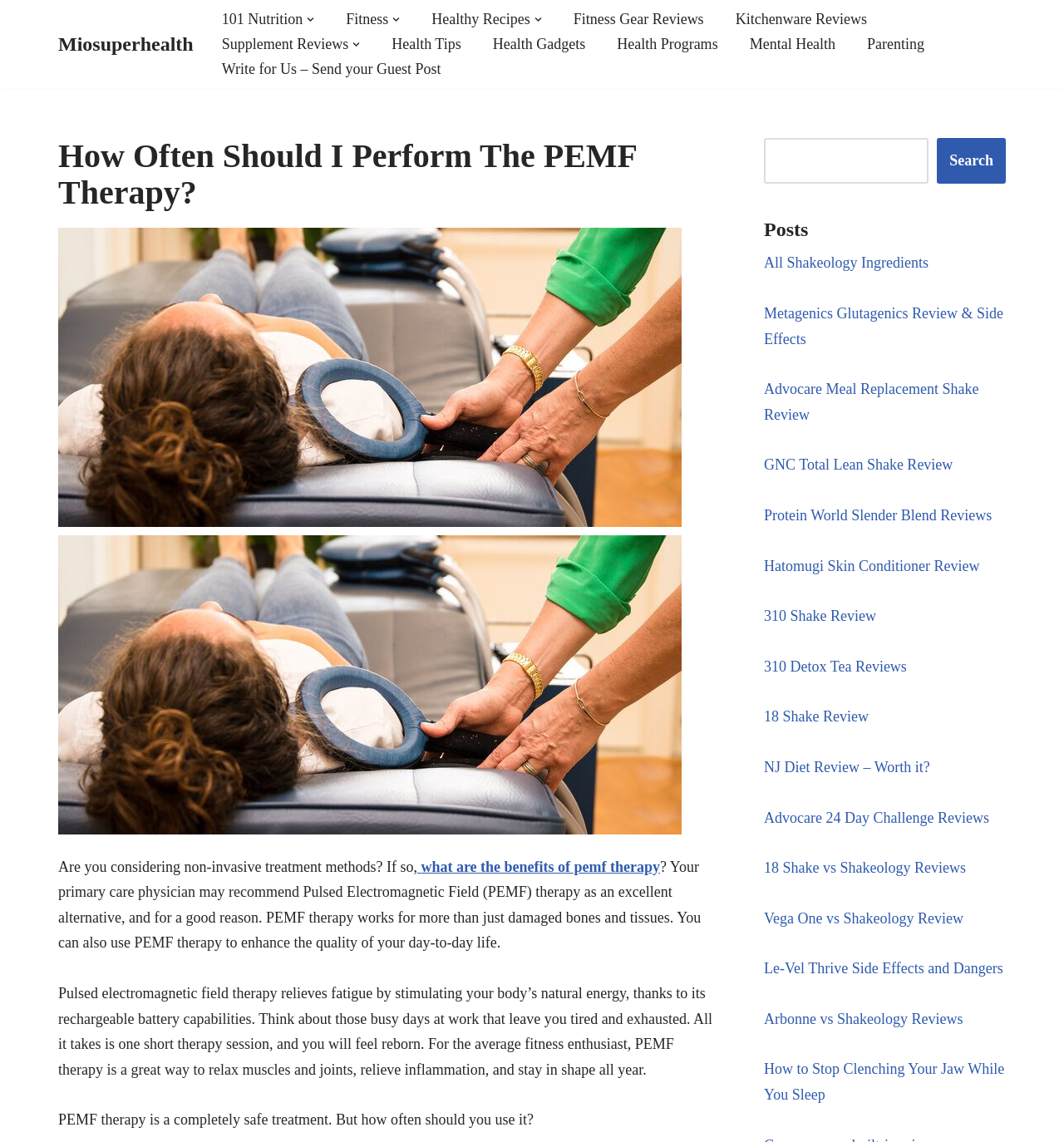What is the topic of the article on this webpage?
Using the image as a reference, answer with just one word or a short phrase.

PEMF therapy